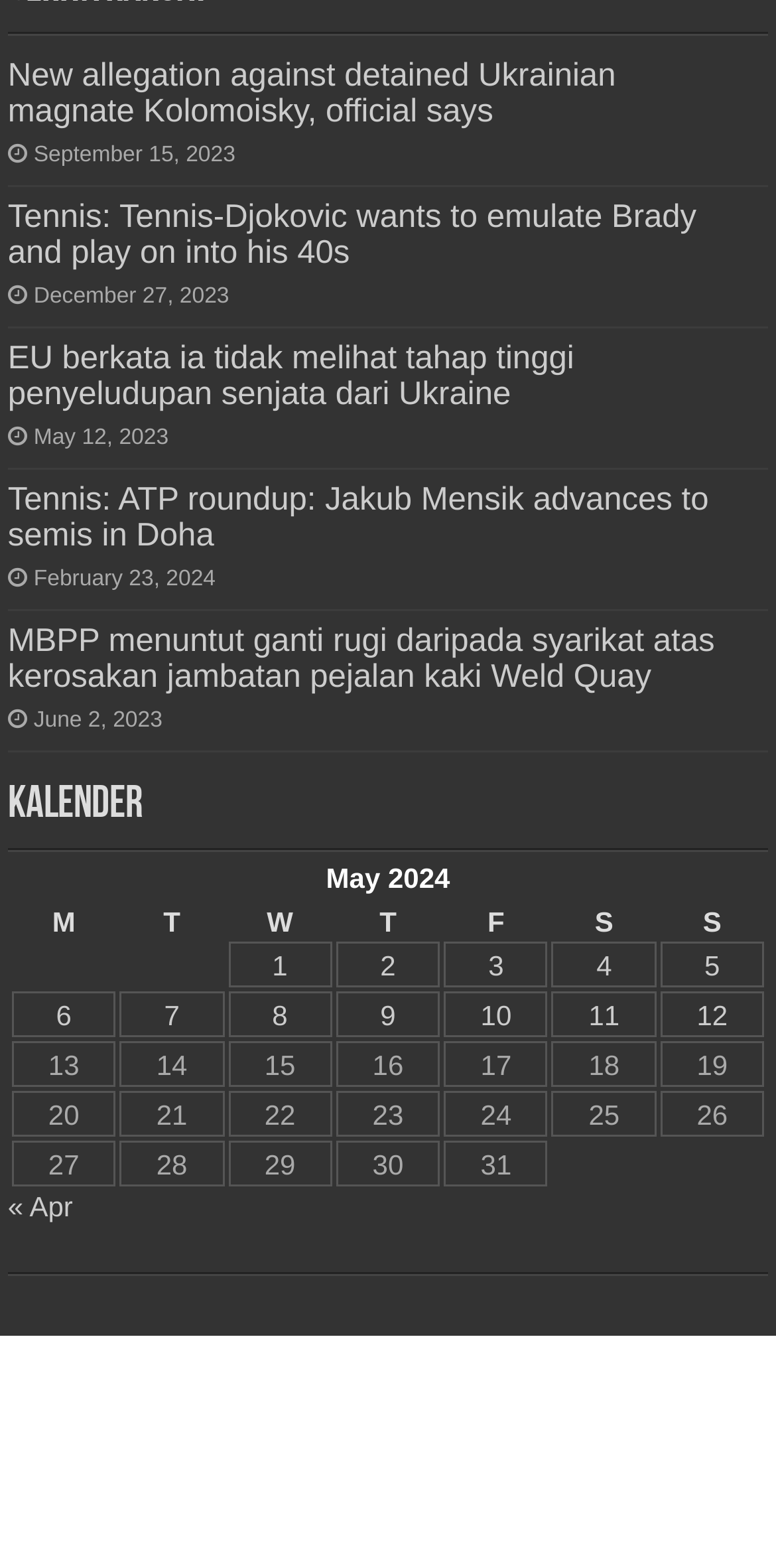Please locate the bounding box coordinates of the element's region that needs to be clicked to follow the instruction: "View news about New allegation against detained Ukrainian magnate Kolomoisky". The bounding box coordinates should be provided as four float numbers between 0 and 1, i.e., [left, top, right, bottom].

[0.01, 0.037, 0.794, 0.083]